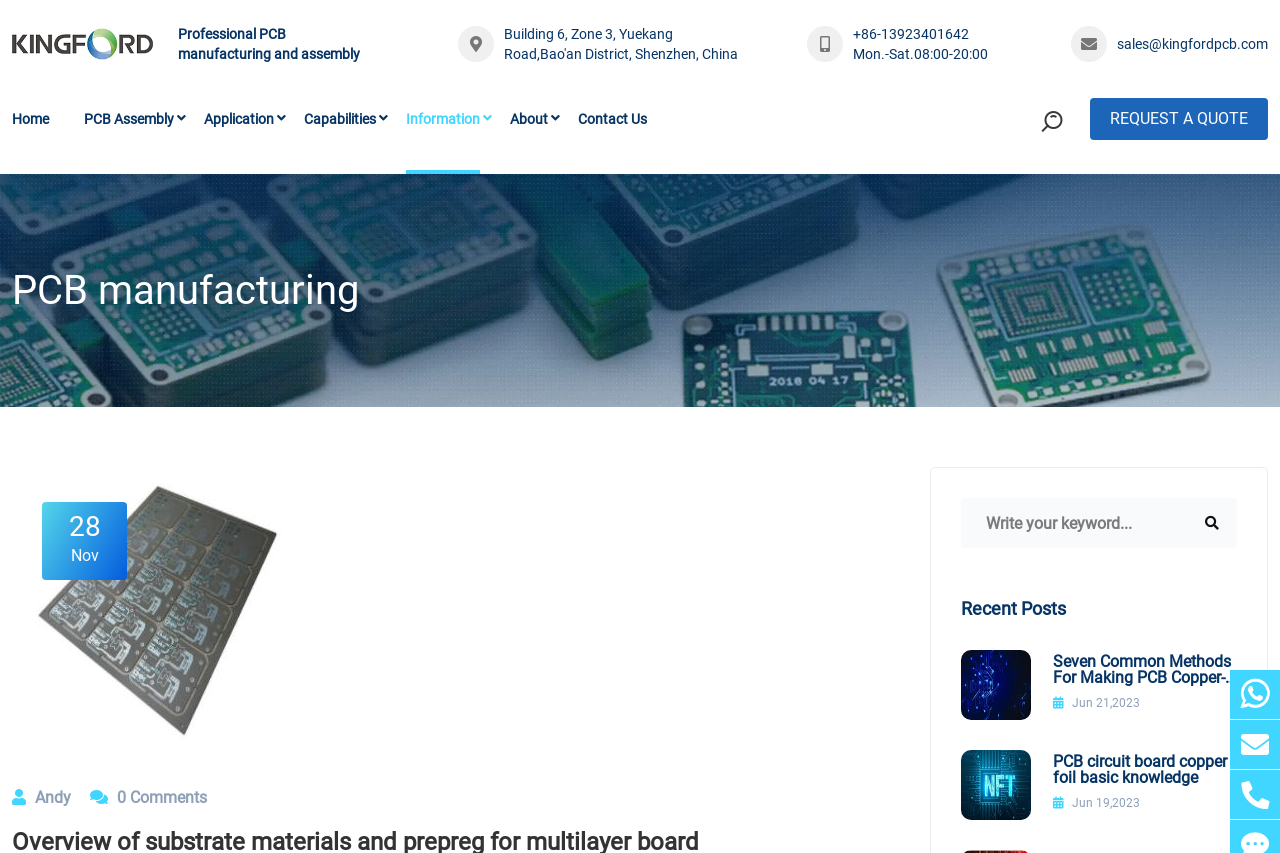Locate the UI element described by parent_node: +86-13923401642 title="TEL" in the provided webpage screenshot. Return the bounding box coordinates in the format (top-left x, top-left y, bottom-right x, bottom-right y), ensuring all values are between 0 and 1.

[0.961, 0.903, 1.0, 0.961]